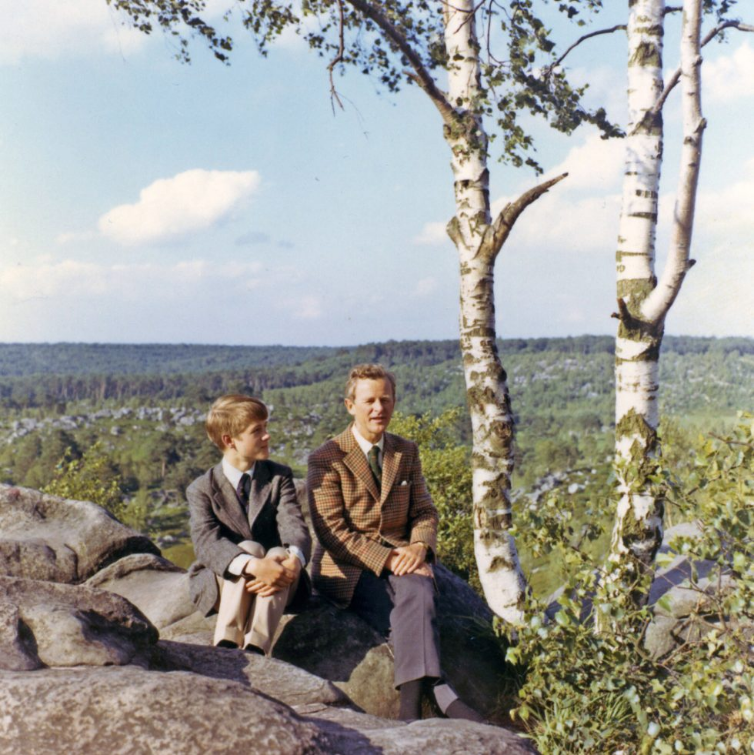What type of trees frame the right side of the image?
Craft a detailed and extensive response to the question.

The caption specifically mentions that tall birch trees frame the right side of the image, which adds to the serene and nostalgic atmosphere of the scene.